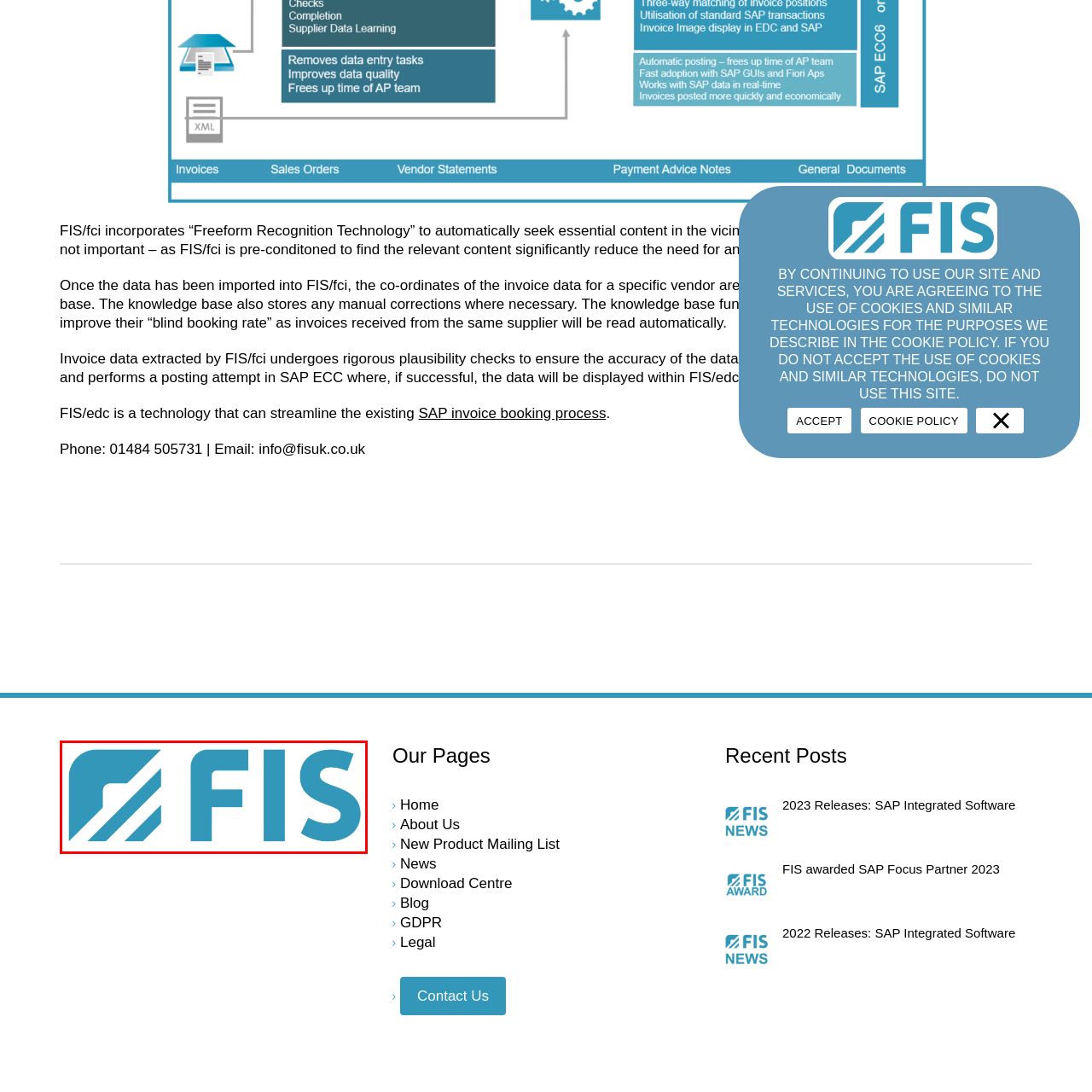What does the logo represent?
Analyze the image surrounded by the red bounding box and answer the question in detail.

The caption explains that the logo combines geometric shapes and the letters 'FIS', representing the company's commitment to innovation and technology in financial solutions.